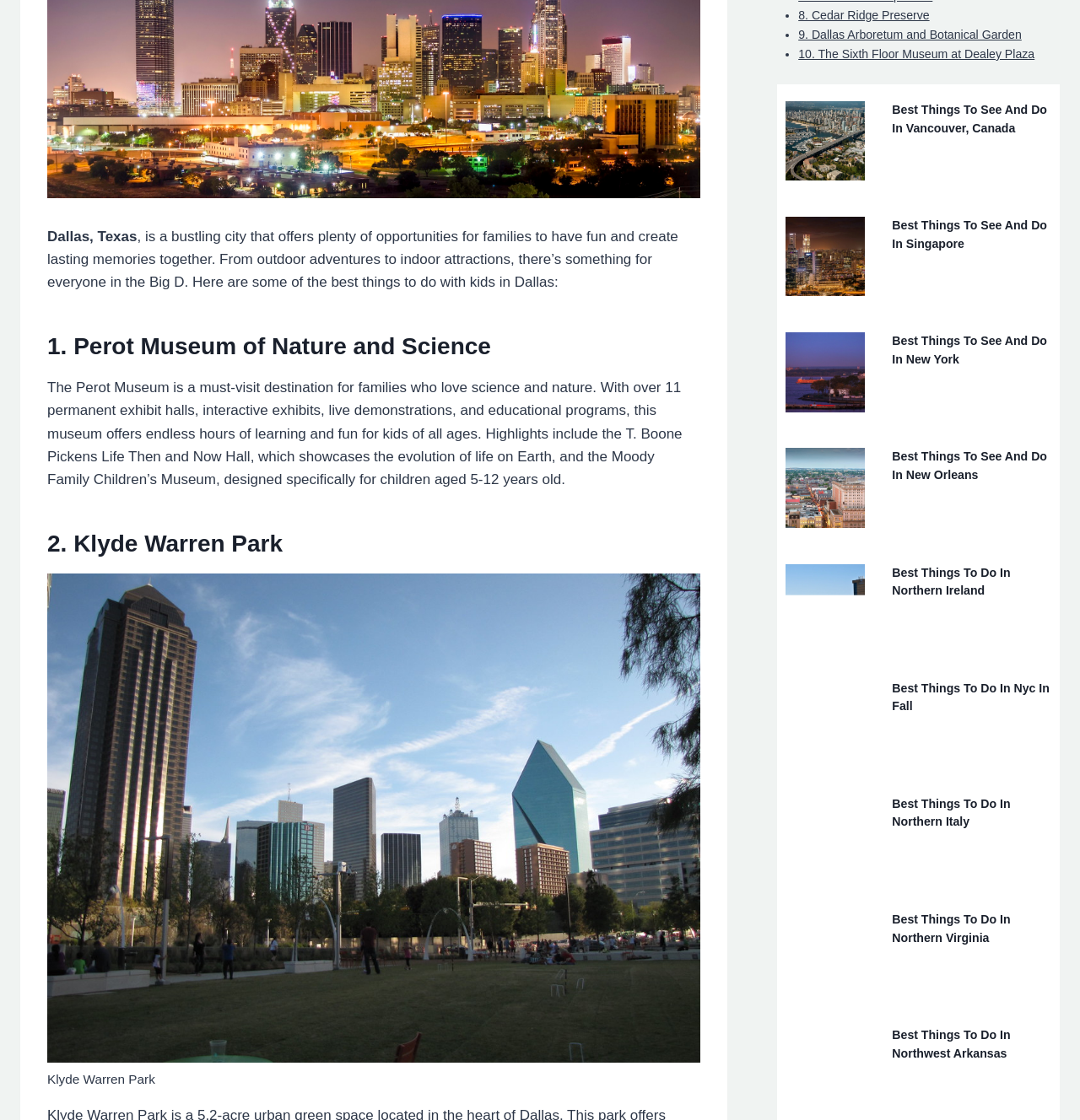Predict the bounding box of the UI element based on the description: "8. Cedar Ridge Preserve". The coordinates should be four float numbers between 0 and 1, formatted as [left, top, right, bottom].

[0.739, 0.007, 0.863, 0.019]